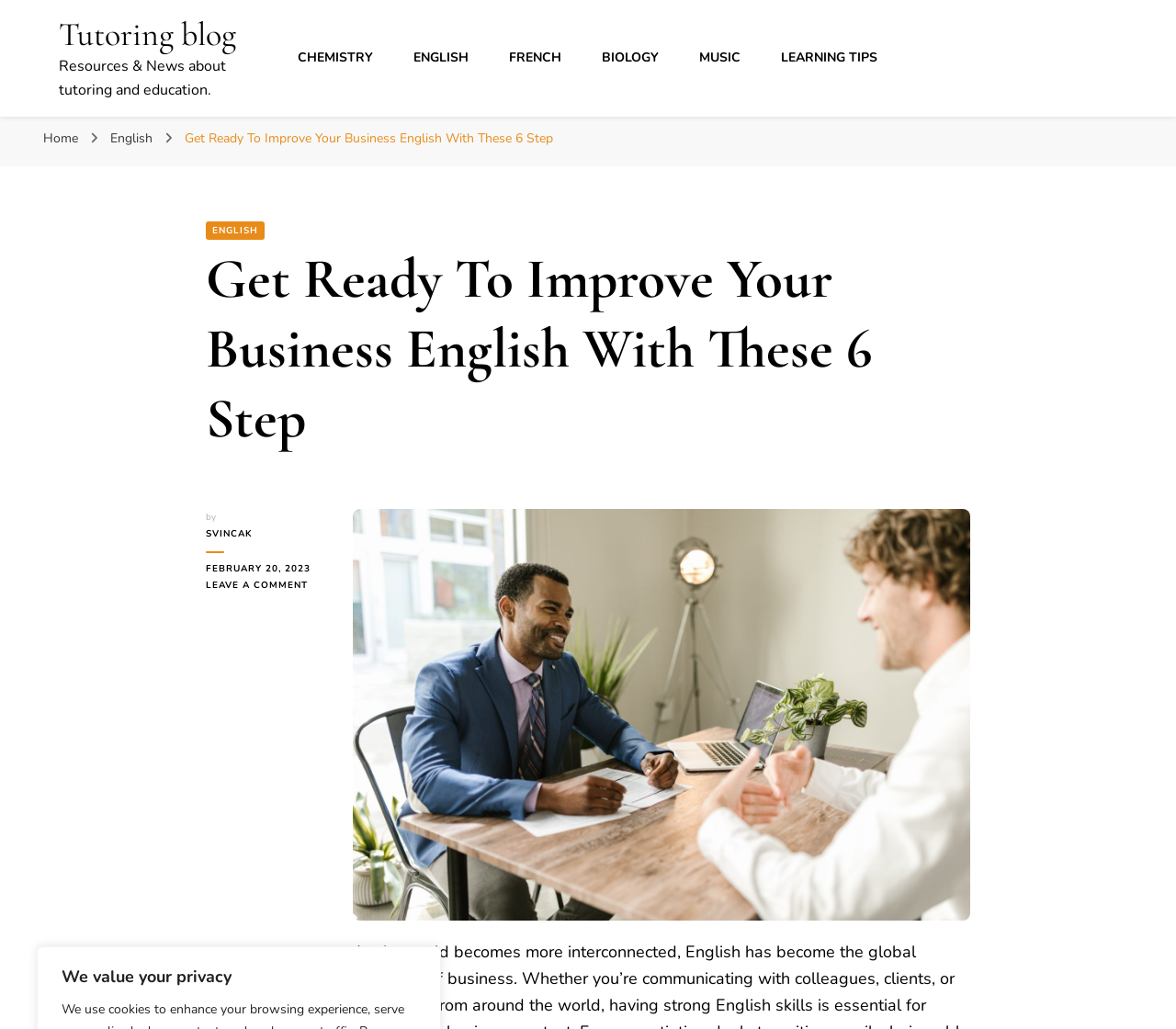From the image, can you give a detailed response to the question below:
Who is the author of the article?

I looked at the text below the title of the article and found the author's name, which is 'SVINCAK'.